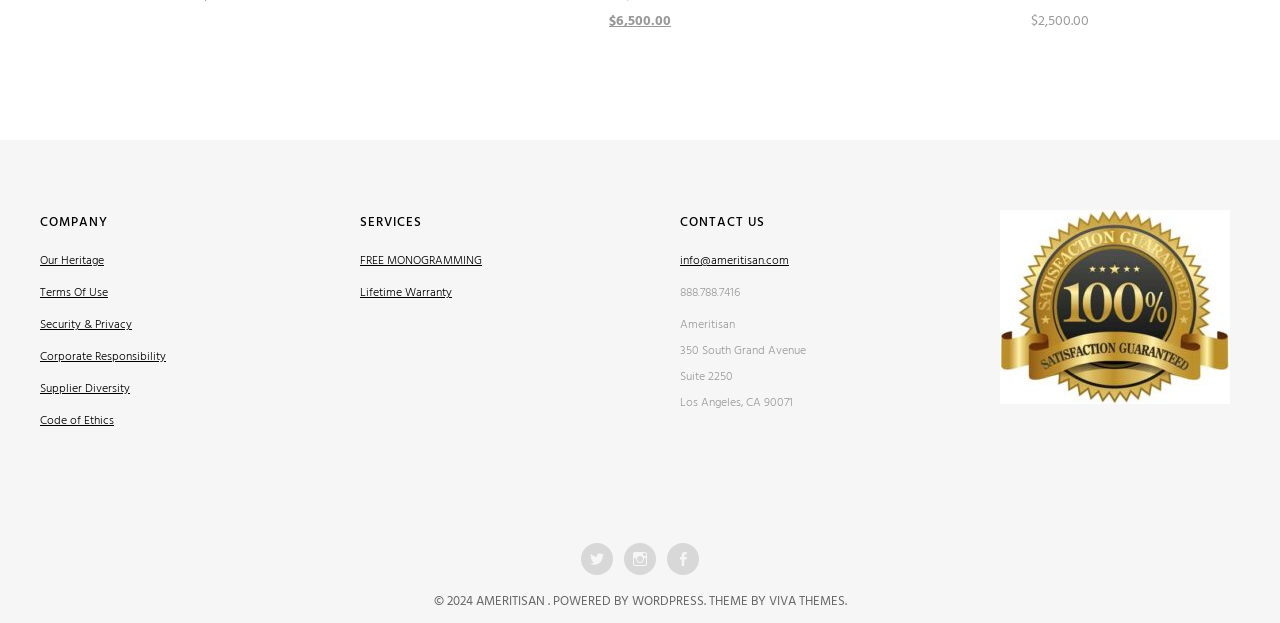Determine the bounding box coordinates for the clickable element to execute this instruction: "View 'Lifetime Warranty'". Provide the coordinates as four float numbers between 0 and 1, i.e., [left, top, right, bottom].

[0.281, 0.455, 0.353, 0.487]